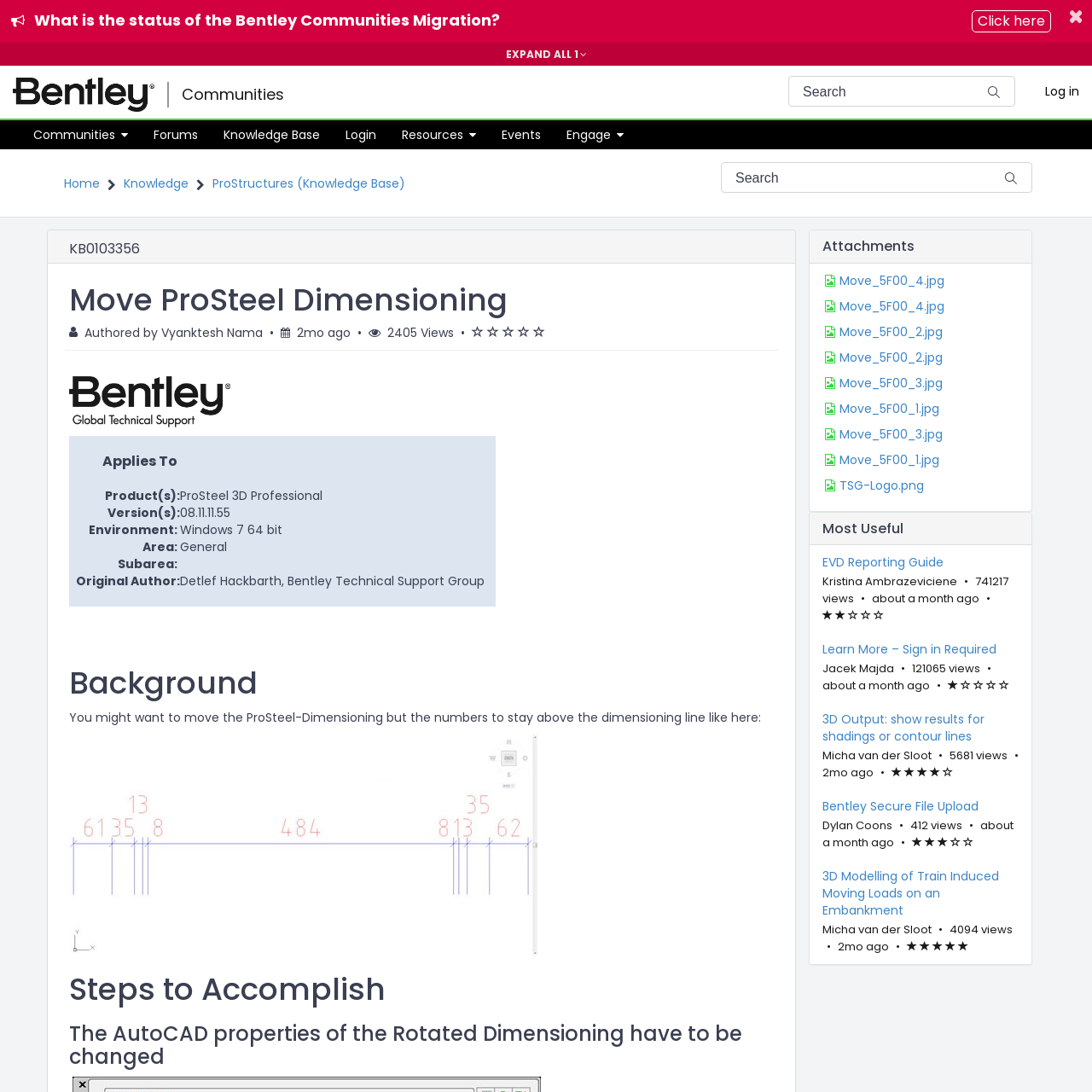Given the element description: "Climate Control Systems", predict the bounding box coordinates of the UI element it refers to, using four float numbers between 0 and 1, i.e., [left, top, right, bottom].

None